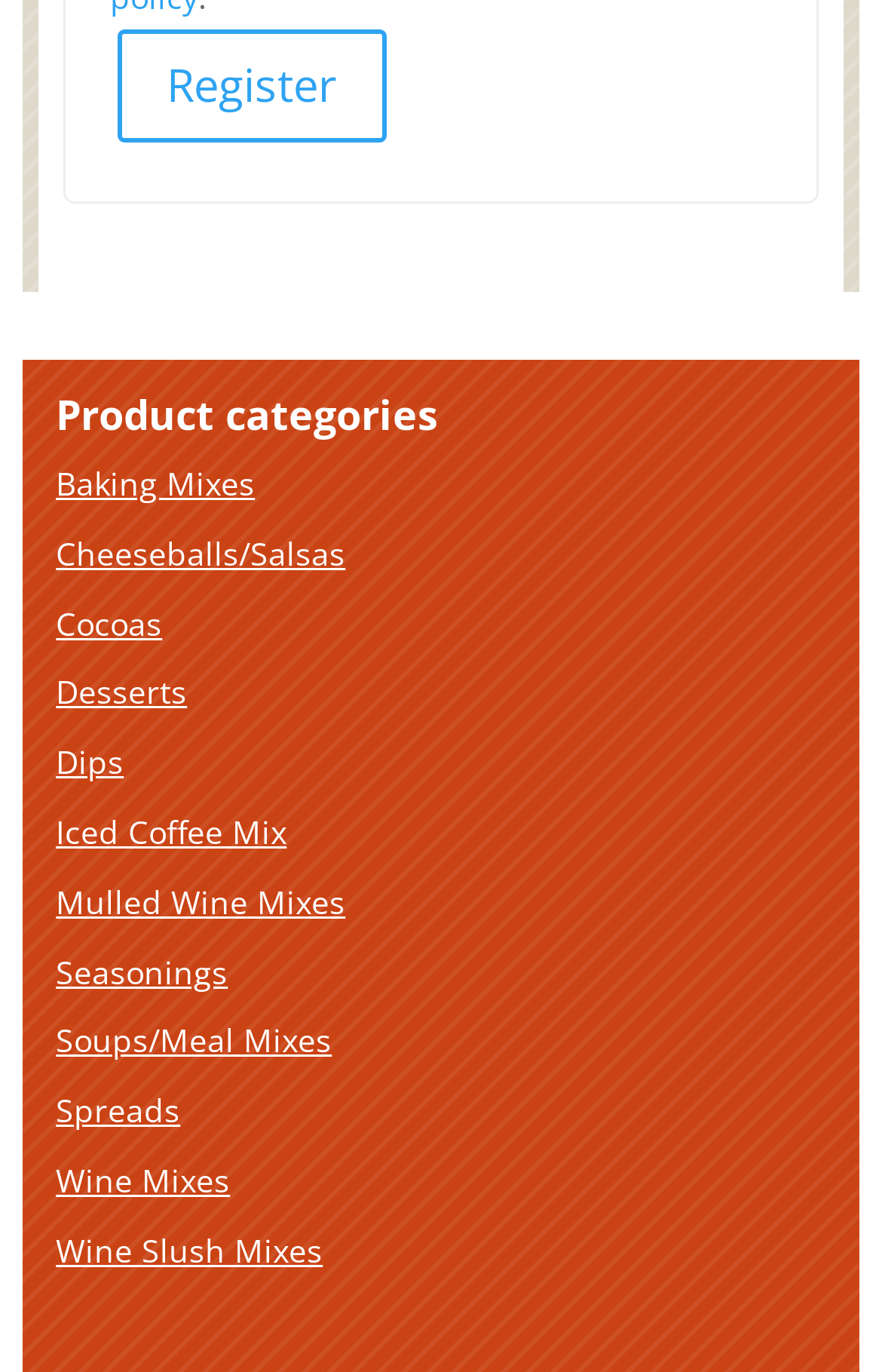Pinpoint the bounding box coordinates of the clickable area needed to execute the instruction: "Explore Cheeseballs/Salsas". The coordinates should be specified as four float numbers between 0 and 1, i.e., [left, top, right, bottom].

[0.063, 0.387, 0.392, 0.419]